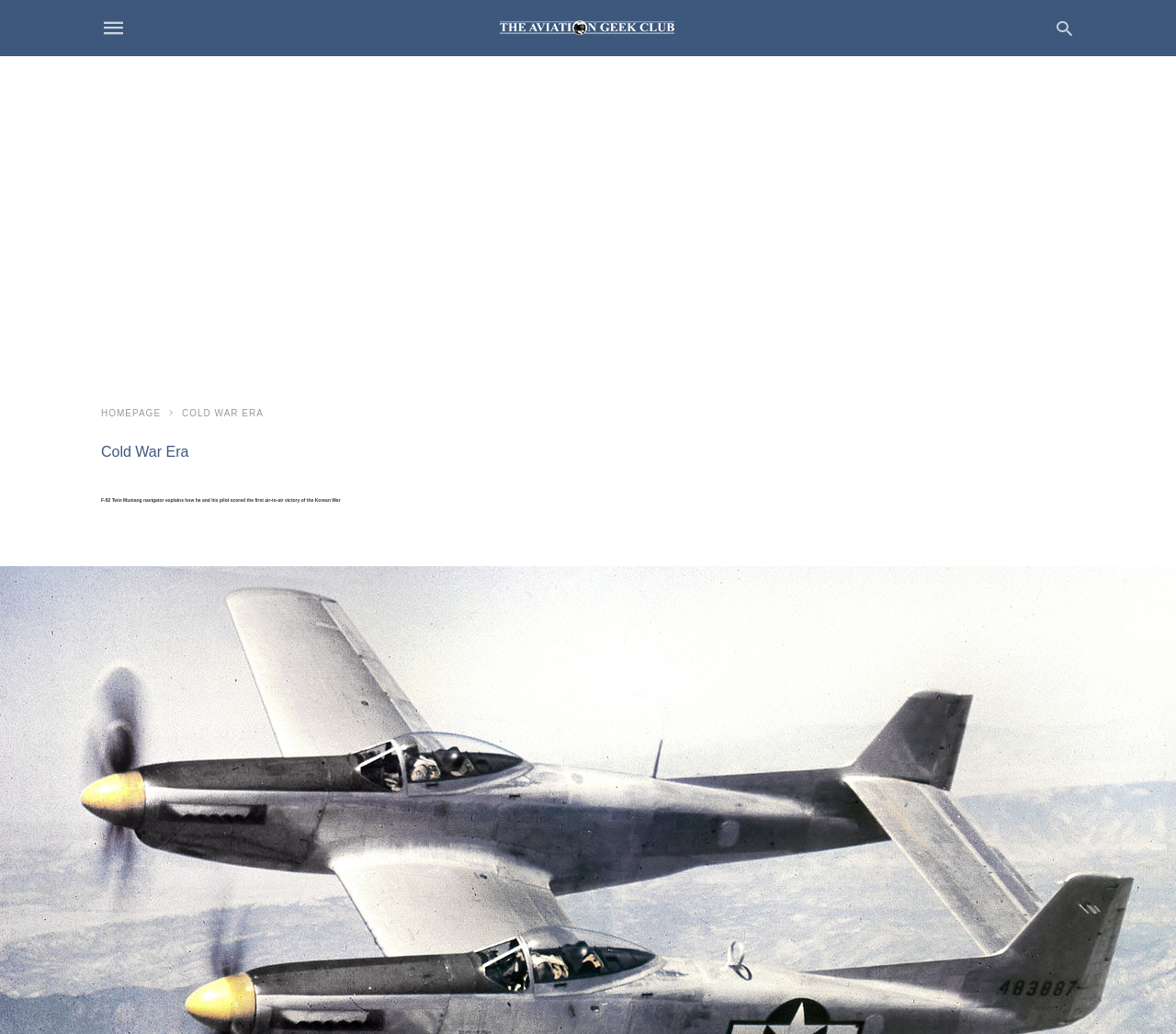What can be done on this website?
Ensure your answer is thorough and detailed.

The webpage has a heading and links, which suggests that this website is an article-based website where users can read articles about aviation-related topics.